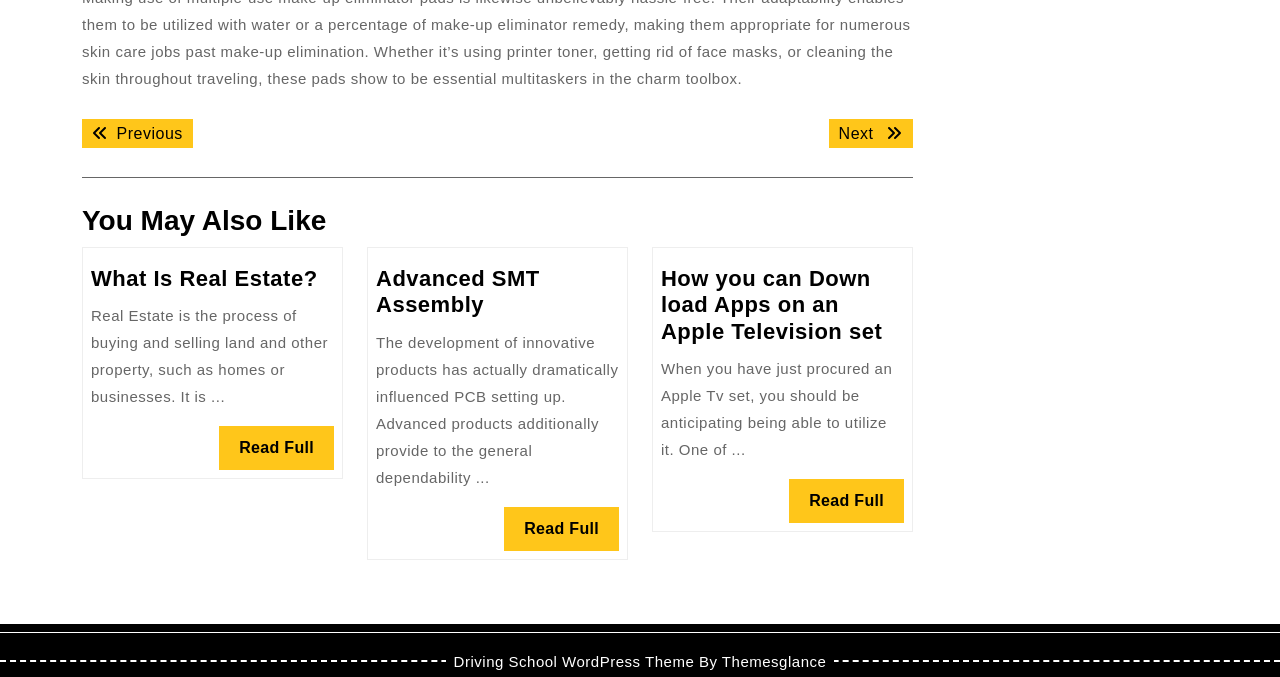Please provide a comprehensive answer to the question below using the information from the image: What is the direction of the separator at the bottom?

The separator at the bottom of the page has an orientation of horizontal, as indicated by its bounding box coordinates and the fact that it spans the entire width of the page.